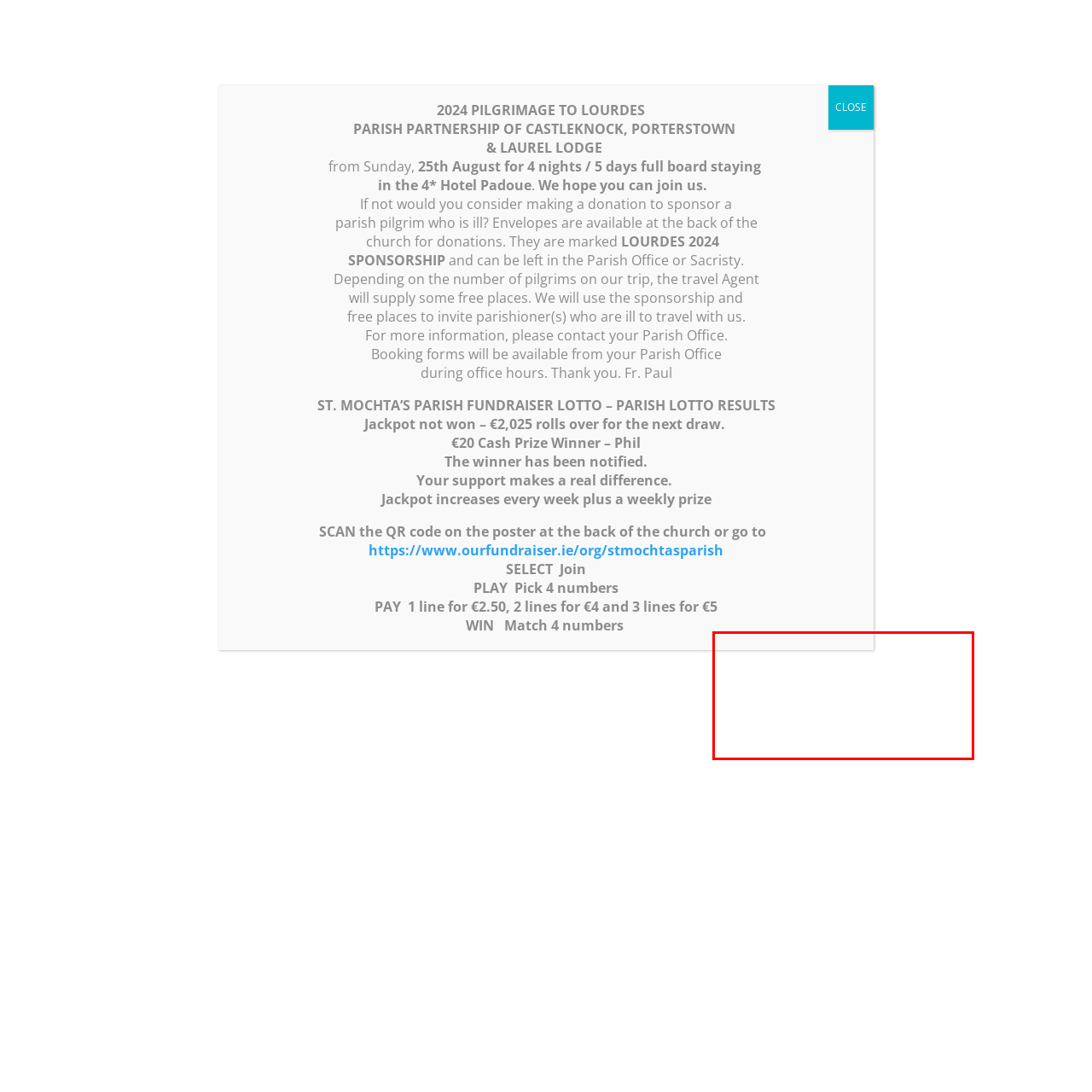You are provided with a screenshot of a webpage that includes a UI element enclosed in a red rectangle. Extract the text content inside this red rectangle.

Parish Priest: Very Rev. Fr Damian McNeice Team Assistant: Very Rev. Fr. Paul Ward Deacon: Tim Murphy Pastoral Coordinator: Ciara Holmes Parish Secretary: June Phelan Sacristan: Mary Stacey